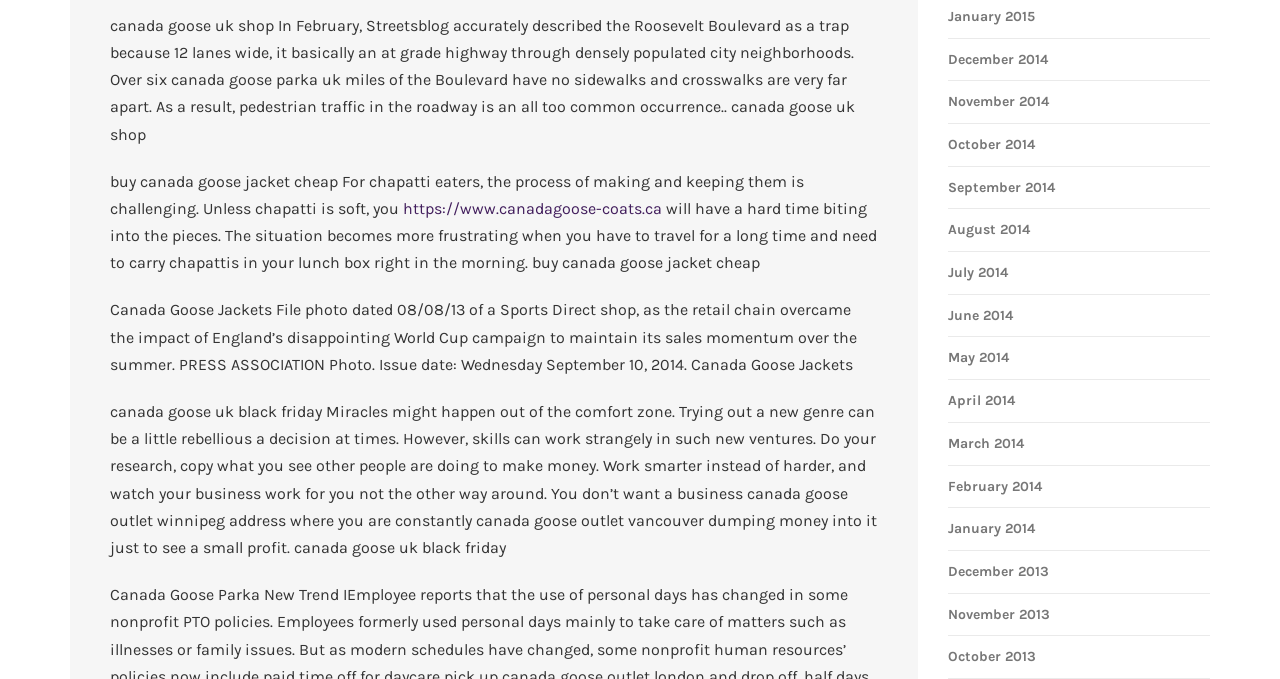Please identify the bounding box coordinates of the element I need to click to follow this instruction: "read article about Roosevelt Boulevard".

[0.086, 0.023, 0.668, 0.211]